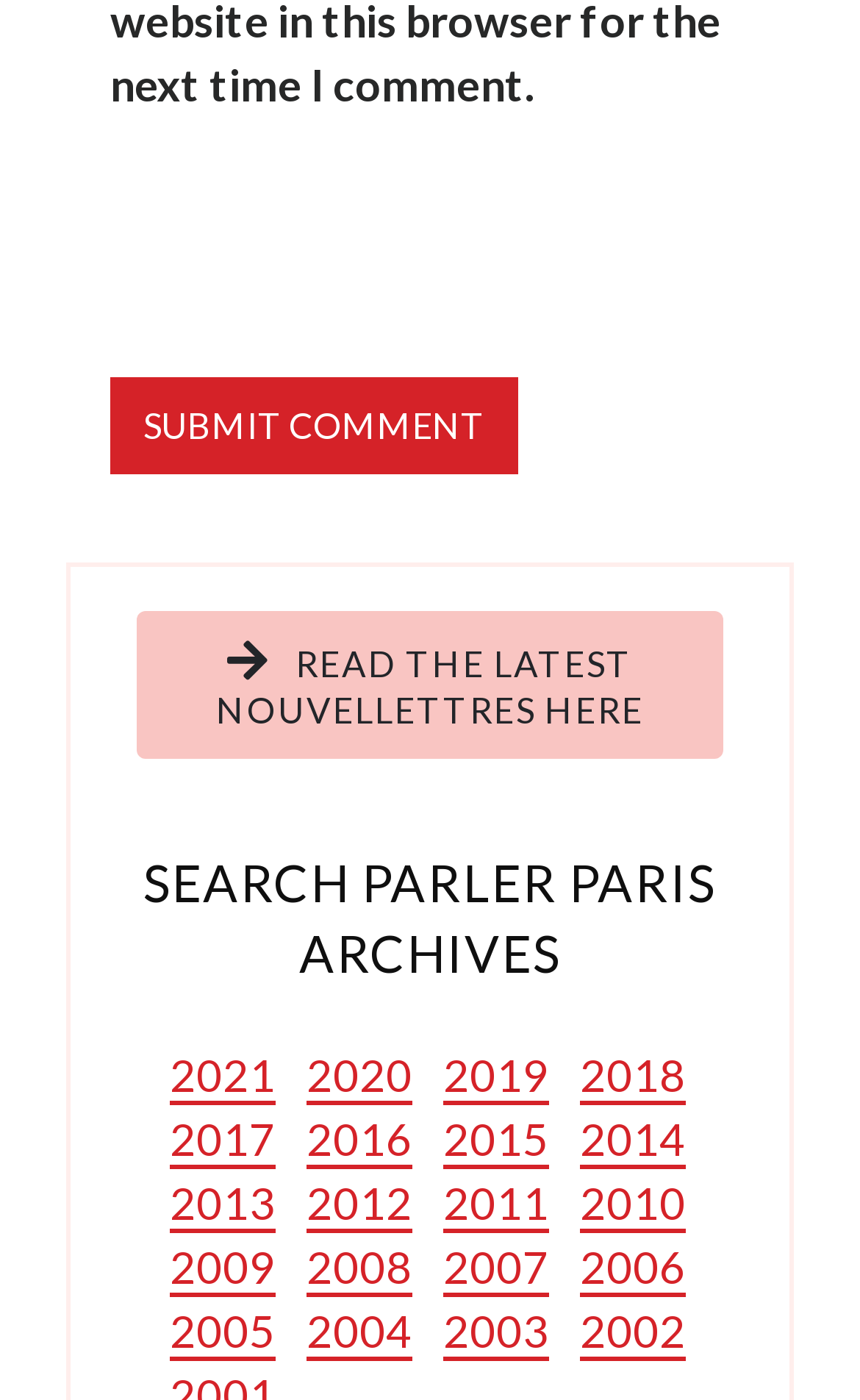Identify the bounding box coordinates for the UI element described by the following text: "name="submit" value="Submit Comment"". Provide the coordinates as four float numbers between 0 and 1, in the format [left, top, right, bottom].

[0.128, 0.147, 0.603, 0.215]